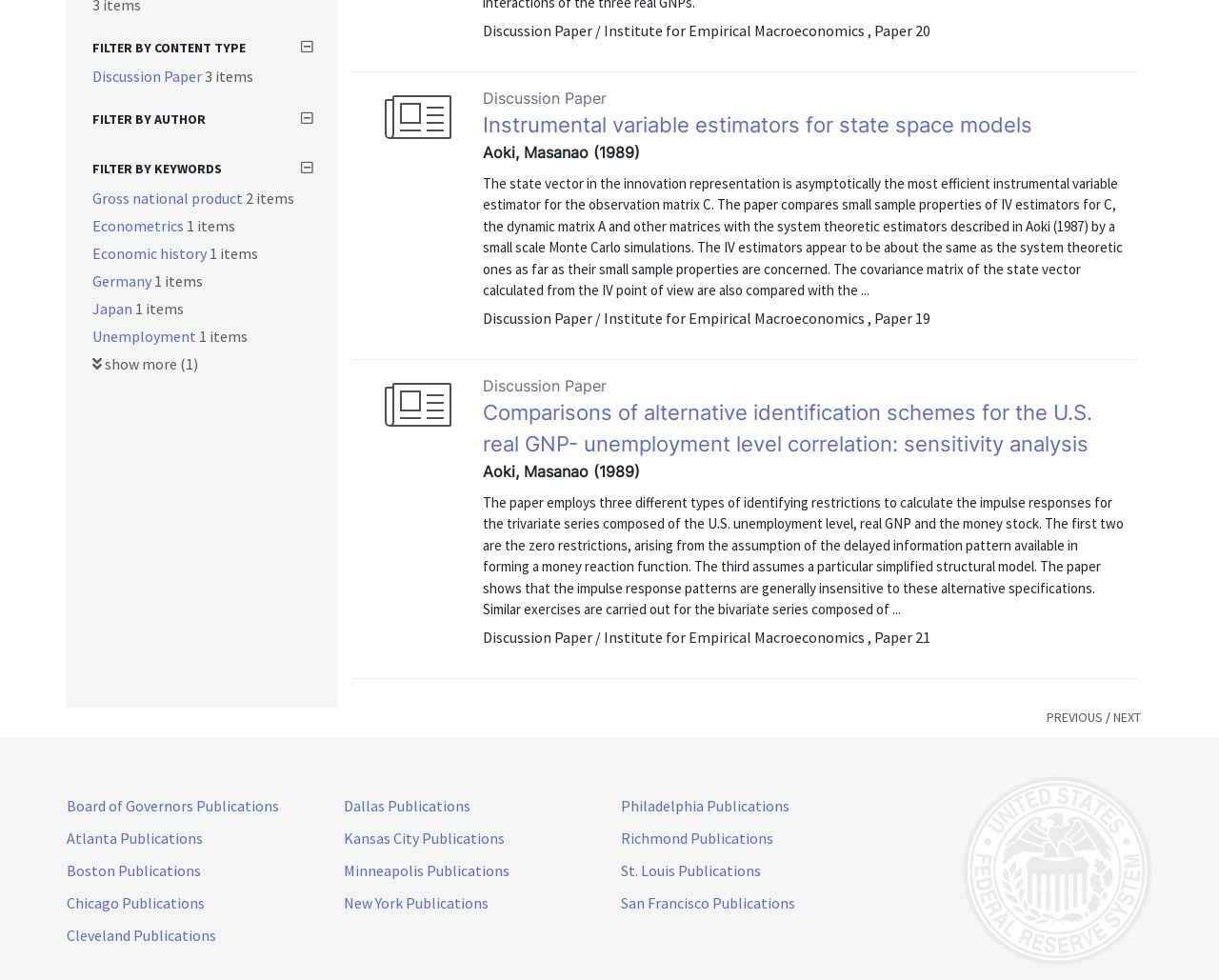Please determine the bounding box coordinates, formatted as (top-left x, top-left y, bottom-right x, bottom-right y), with all values as floating point numbers between 0 and 1. Identify the bounding box of the region described as: Atlanta Publications

[0.055, 0.845, 0.166, 0.864]